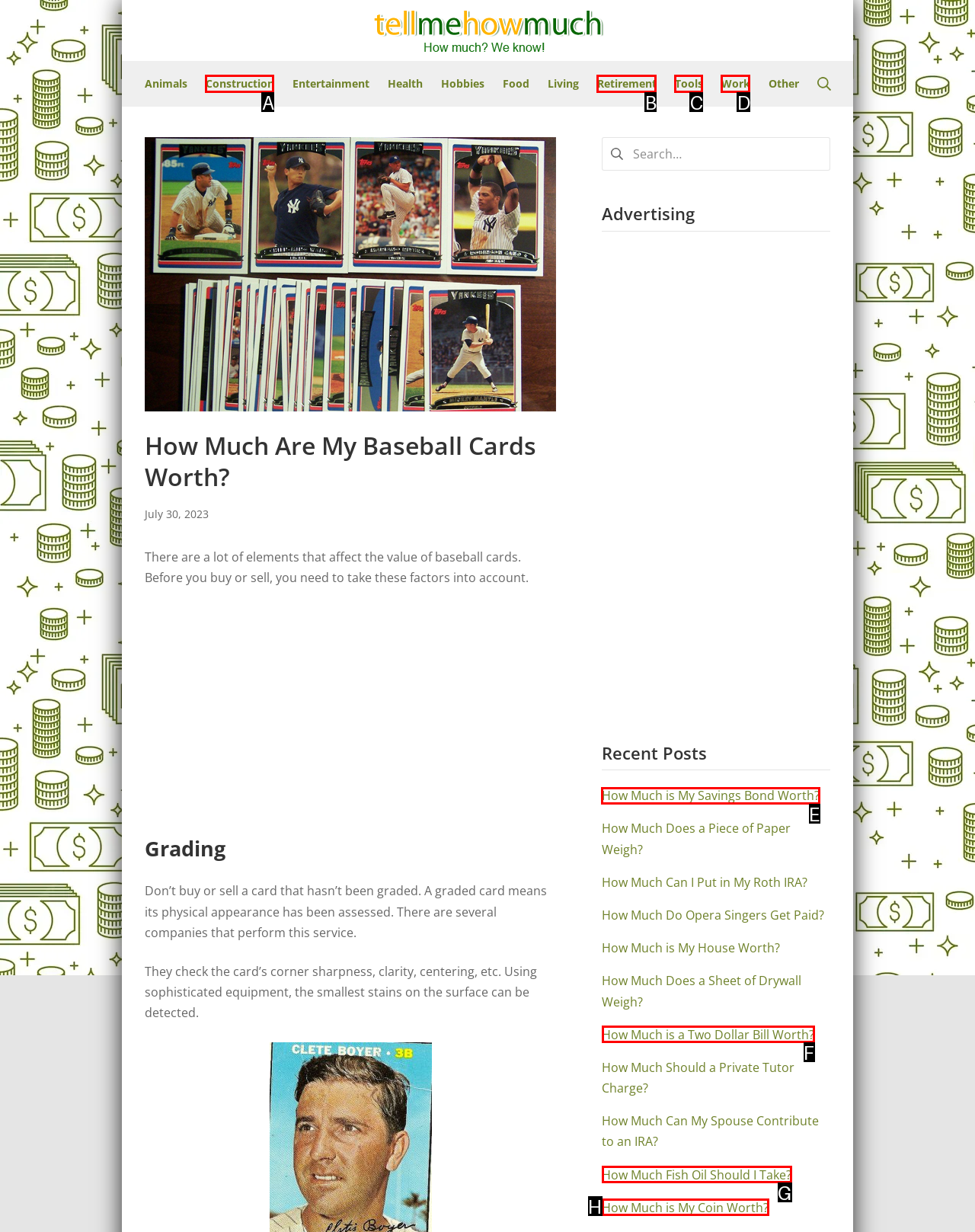Decide which HTML element to click to complete the task: Click on the 'How Much is My Savings Bond Worth?' link Provide the letter of the appropriate option.

E